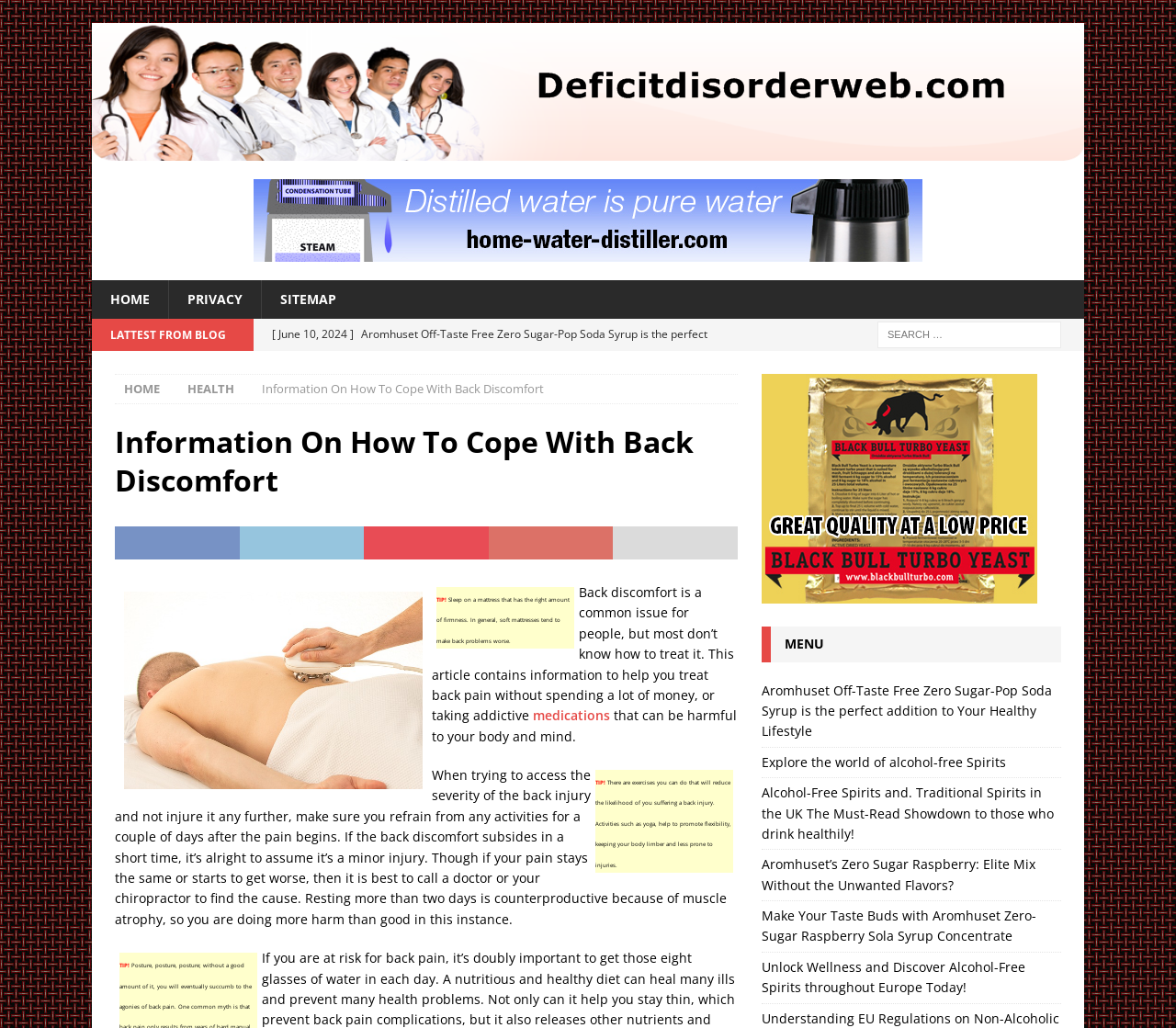What exercise is mentioned for back flexibility?
Answer the question with as much detail as possible.

In the StaticText element, it is mentioned that 'Activities such as yoga, help to promote flexibility, keeping your body limber and less prone to injuries.', which suggests that yoga is an exercise recommended for back flexibility.